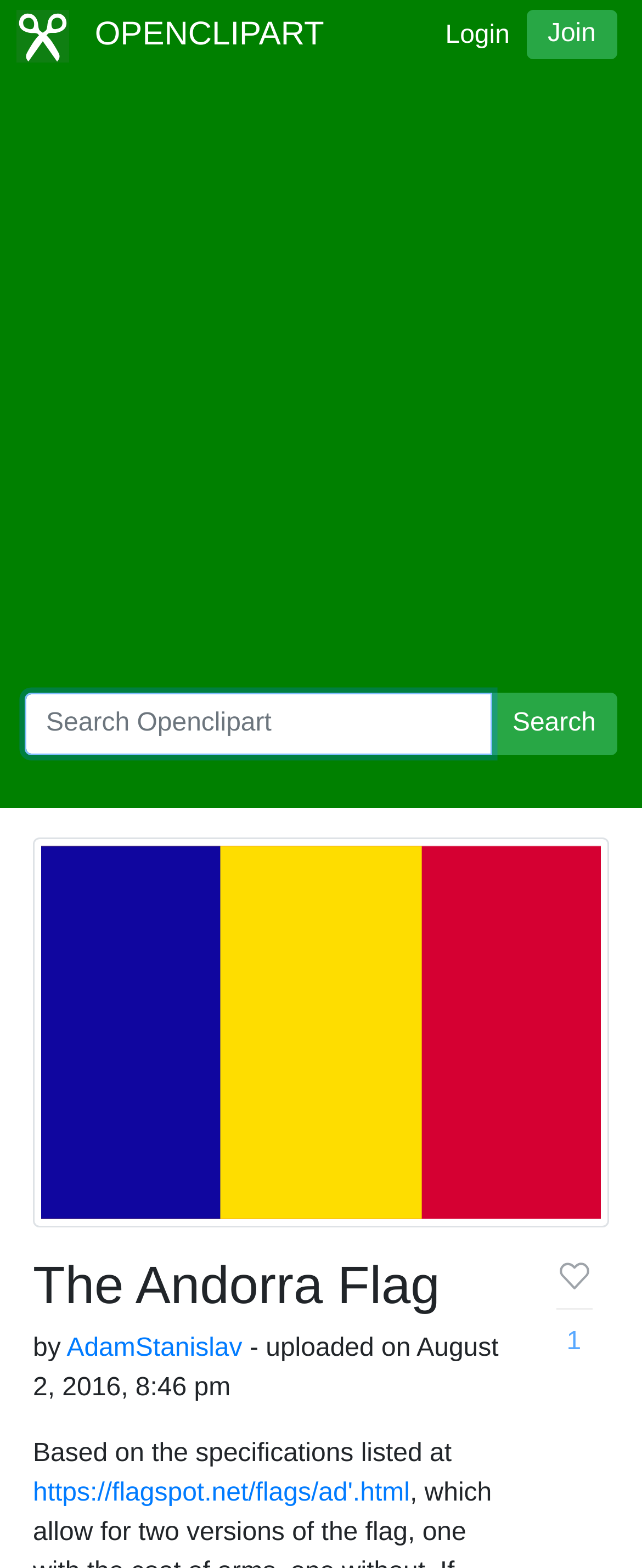Locate the bounding box of the UI element described in the following text: "aria-label="Advertisement" name="aswift_1" title="Advertisement"".

[0.0, 0.073, 1.0, 0.414]